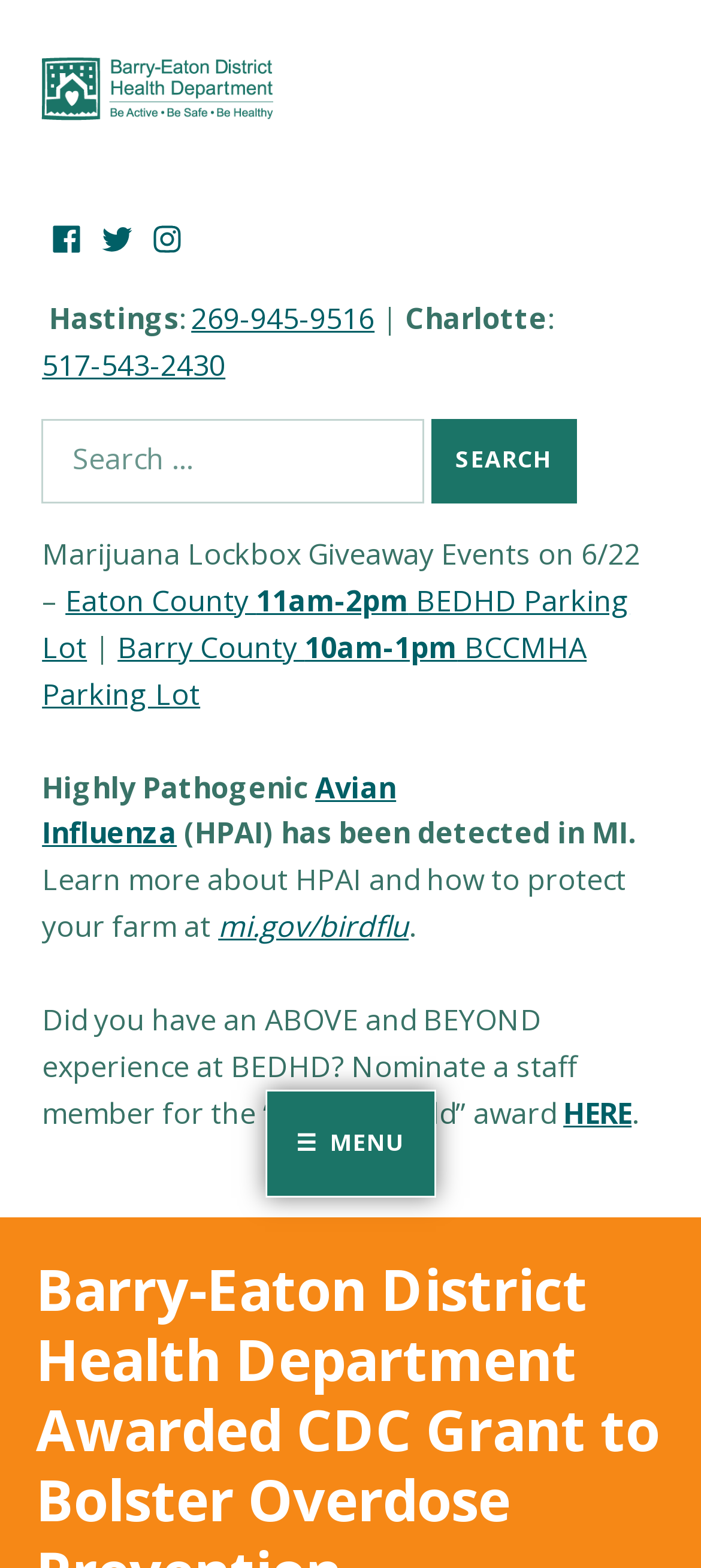Reply to the question below using a single word or brief phrase:
What is the award mentioned on the webpage?

Heart of Gold